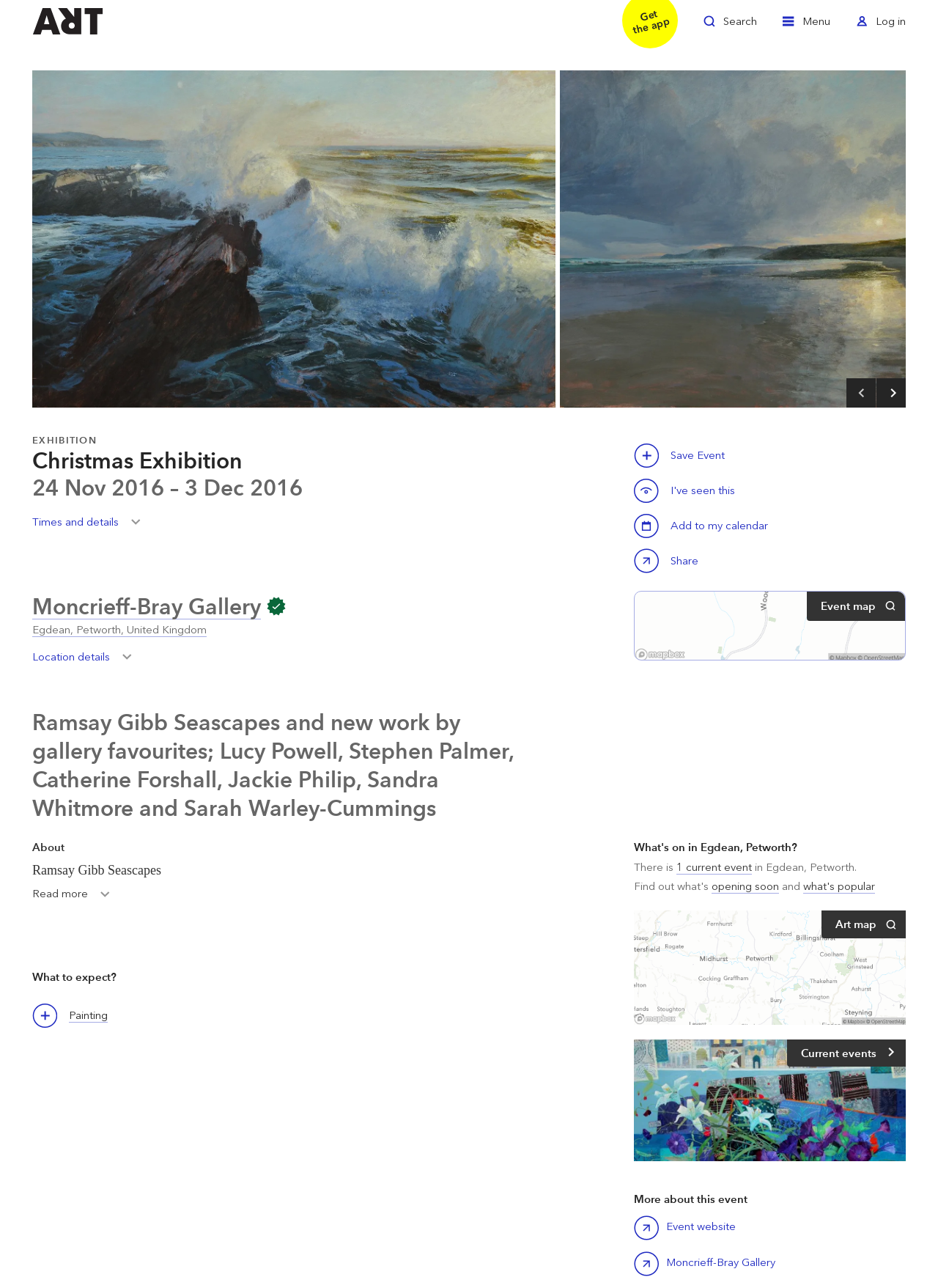Please find the bounding box coordinates of the clickable region needed to complete the following instruction: "Share Christmas Exhibition". The bounding box coordinates must consist of four float numbers between 0 and 1, i.e., [left, top, right, bottom].

[0.676, 0.426, 0.749, 0.447]